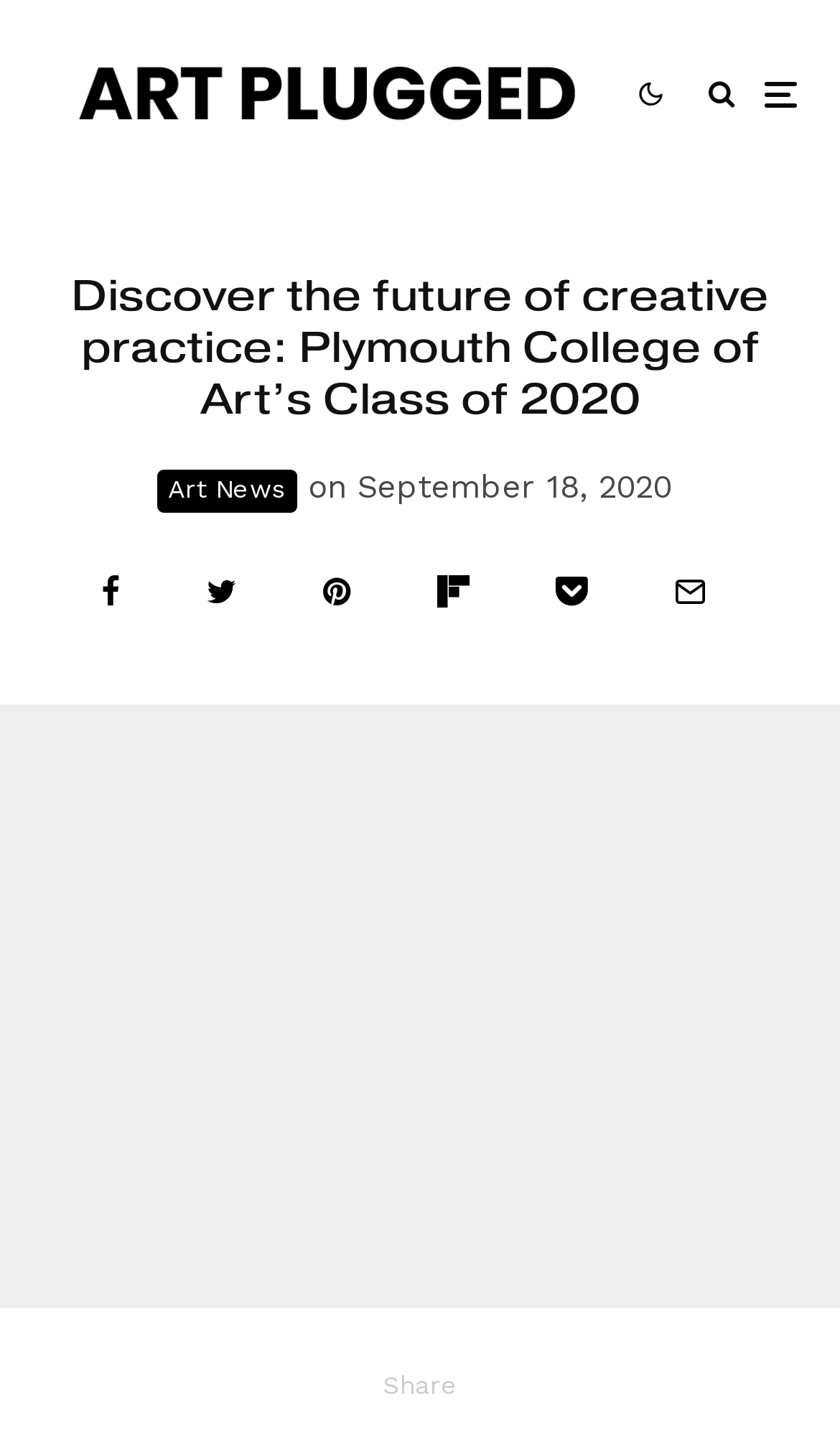What is the position of the 'Art News' link?
Please analyze the image and answer the question with as much detail as possible.

I compared the y1 and y2 coordinates of the 'Art News' link element with other elements and found that it is located at the top-left part of the webpage.